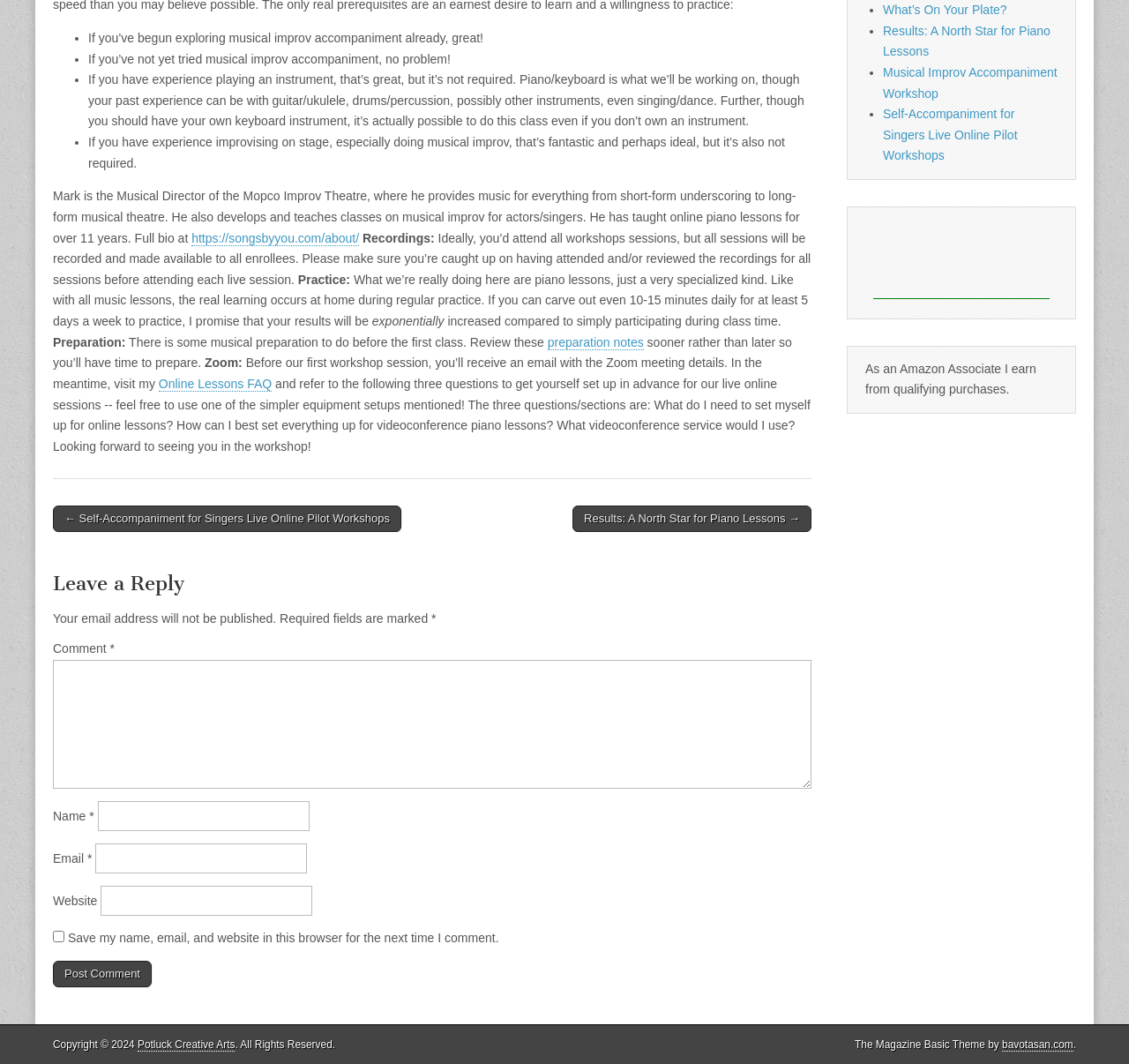Find the bounding box of the UI element described as follows: "name="submit" value="Post Comment"".

[0.047, 0.903, 0.134, 0.928]